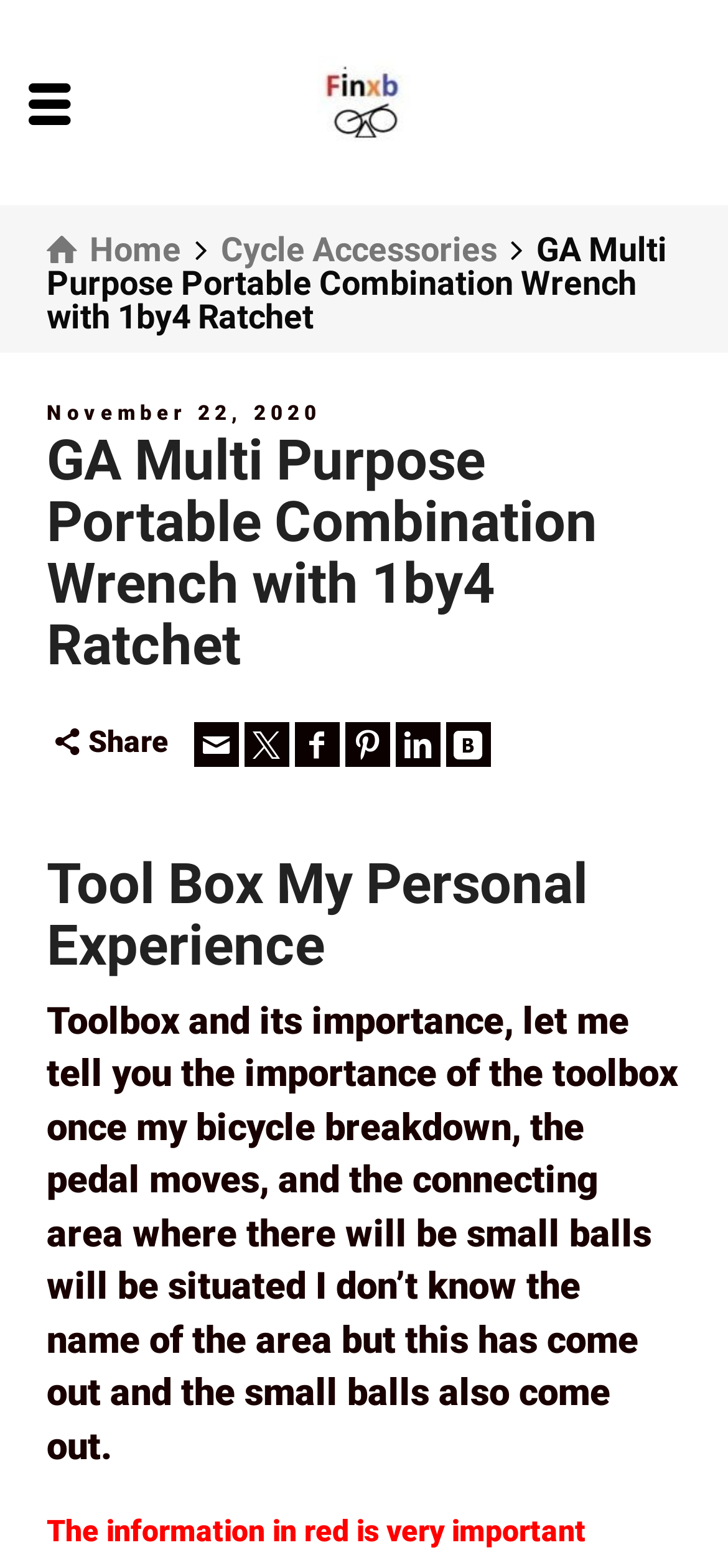Provide a brief response to the question using a single word or phrase: 
What is the name of the tool described?

GA Multi Purpose Portable Combination Wrench